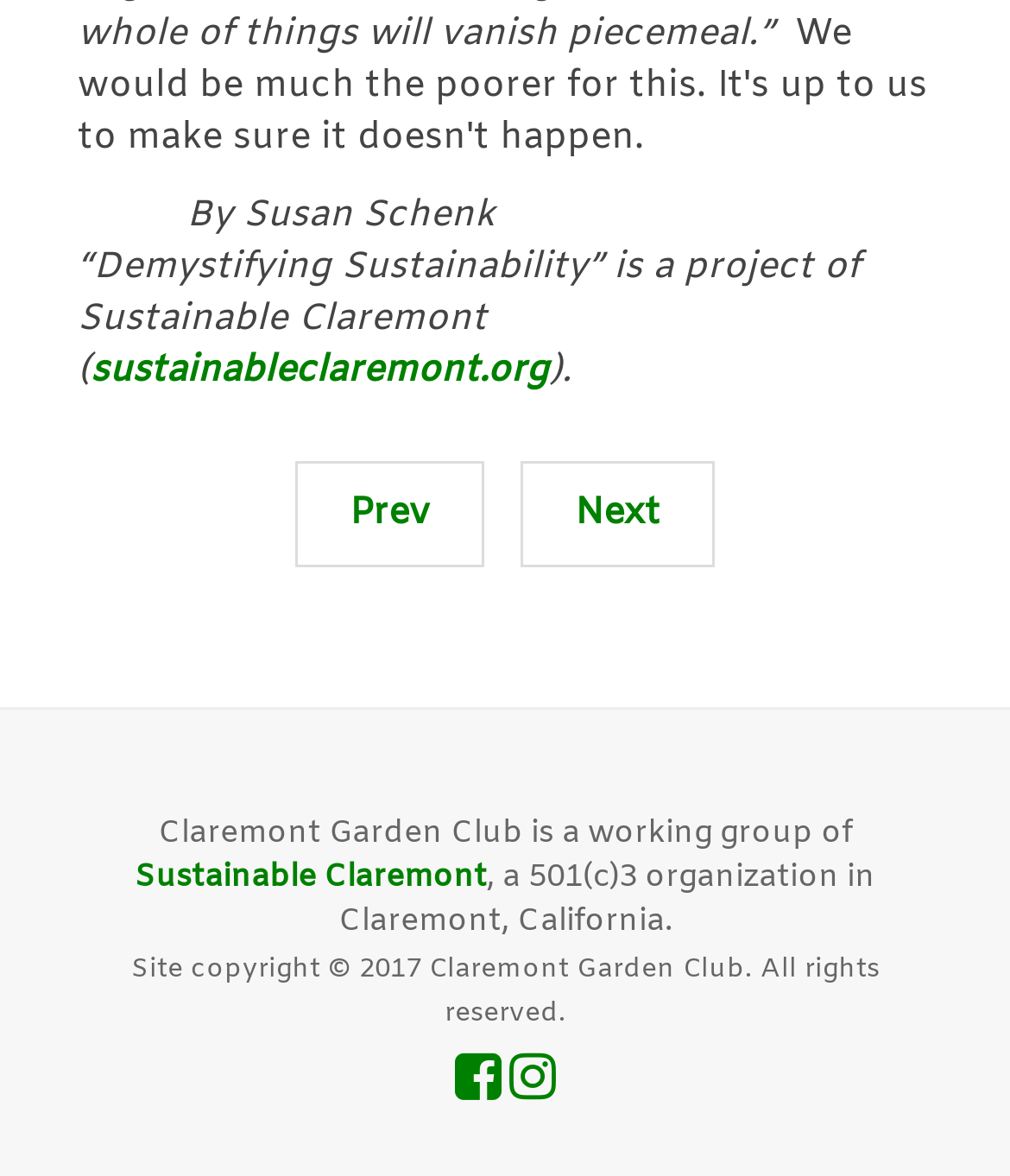How many years ago was the copyright established?
Look at the image and respond with a single word or a short phrase.

5 years